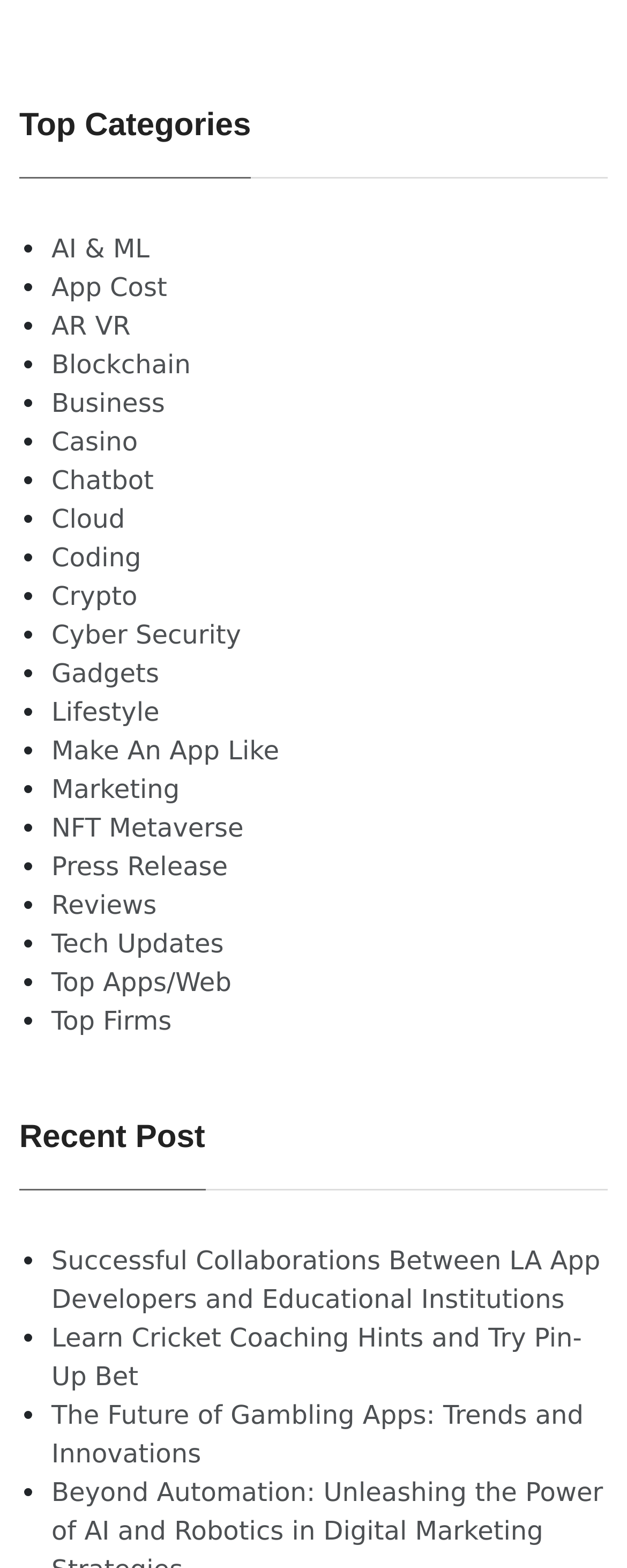Identify the bounding box coordinates of the clickable region to carry out the given instruction: "View Recent Post".

[0.031, 0.713, 0.969, 0.759]